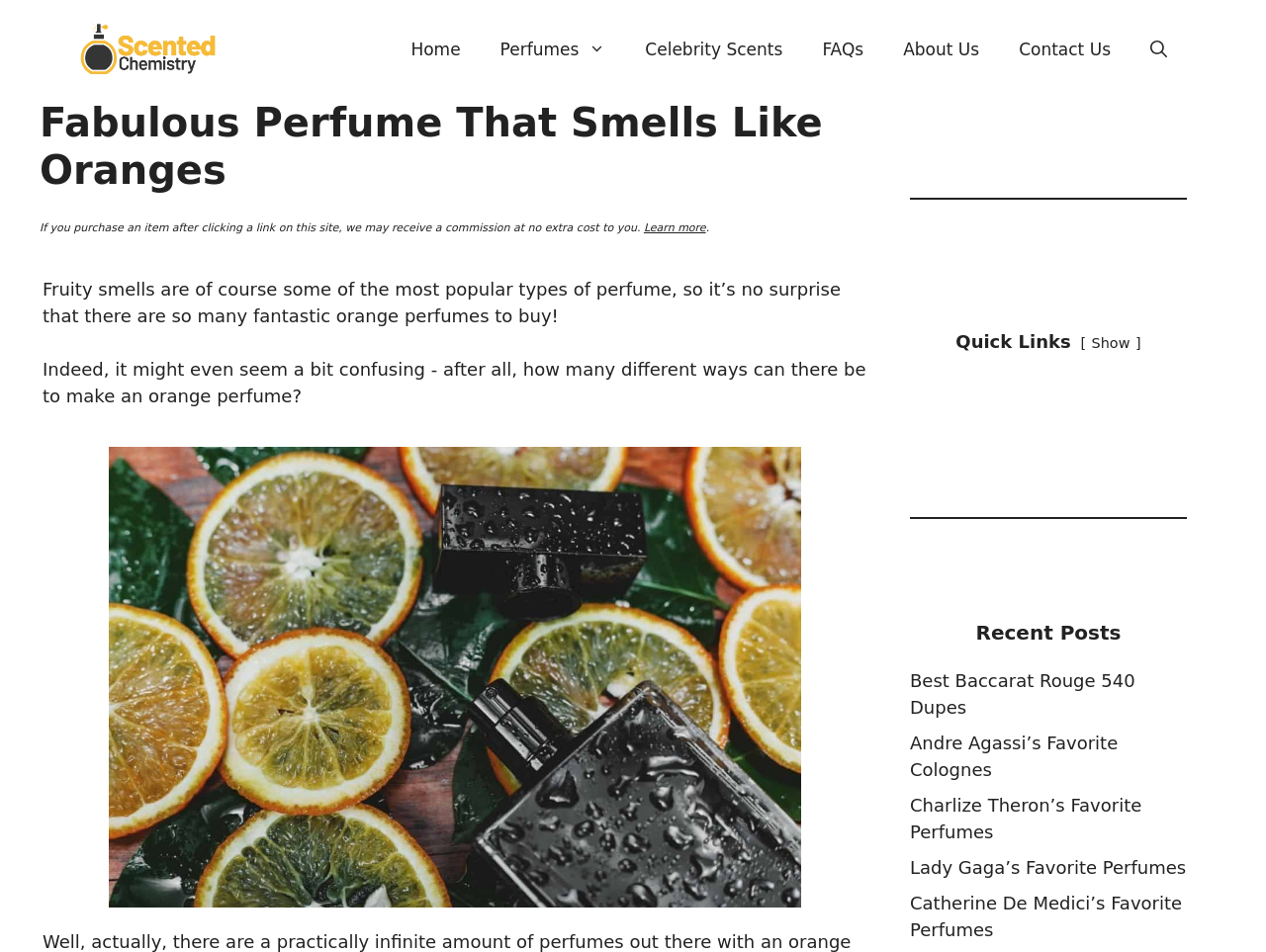Identify and provide the title of the webpage.

Fabulous Perfume That Smells Like Oranges